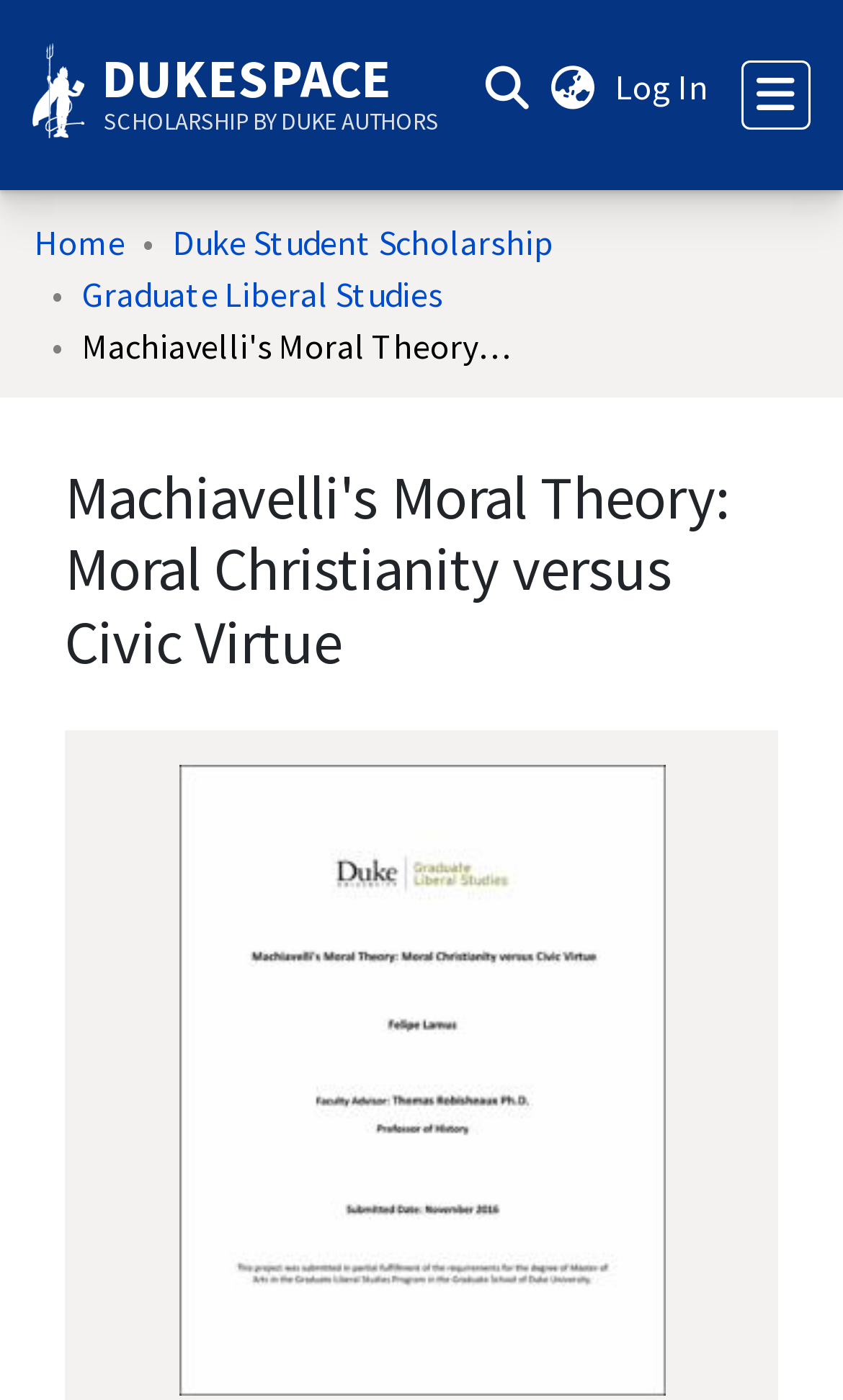Provide a short answer using a single word or phrase for the following question: 
What is the purpose of the 'Search' textbox?

To search for content